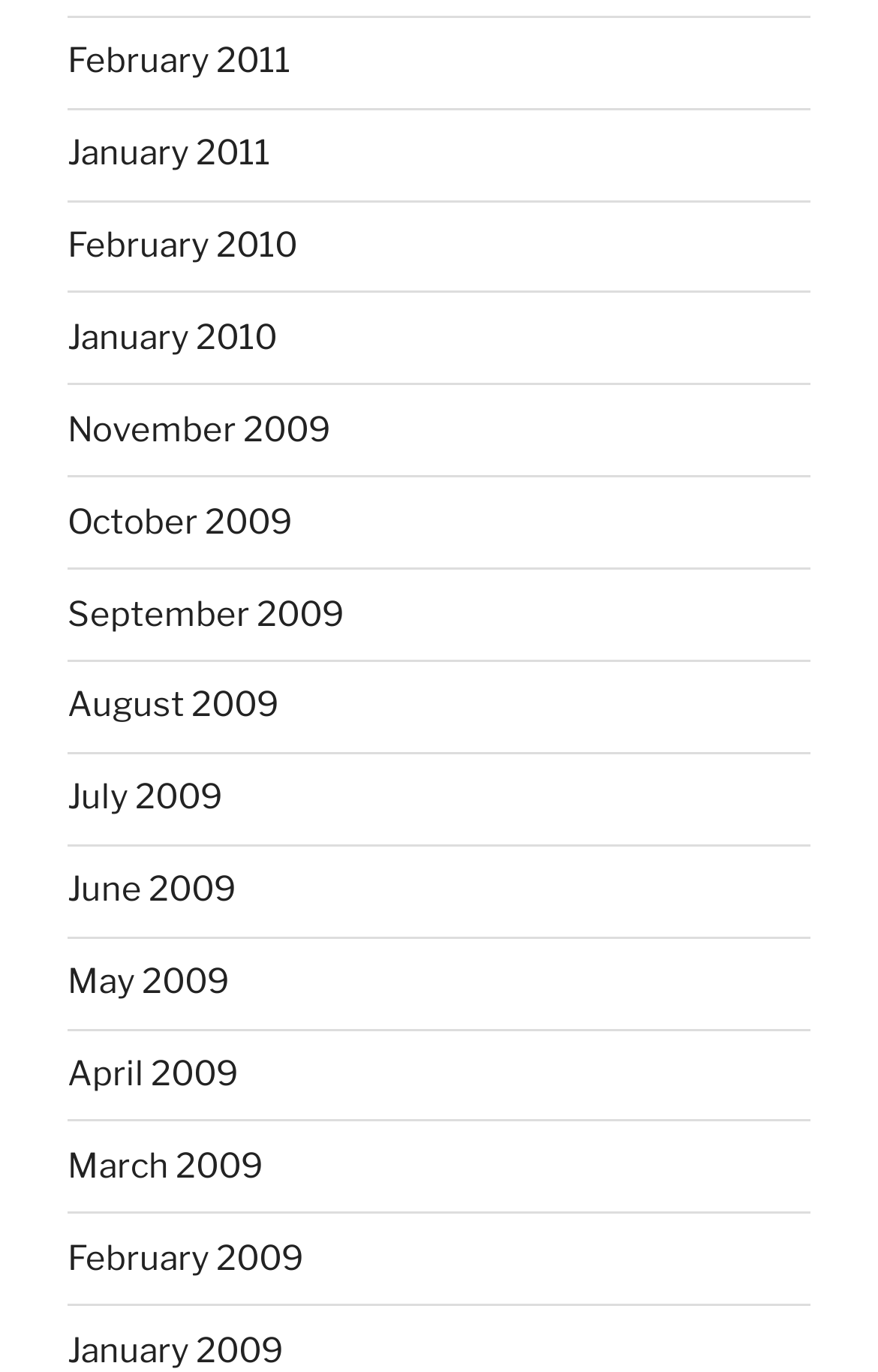Identify the bounding box coordinates for the element that needs to be clicked to fulfill this instruction: "visit June 2009 page". Provide the coordinates in the format of four float numbers between 0 and 1: [left, top, right, bottom].

[0.077, 0.634, 0.269, 0.663]